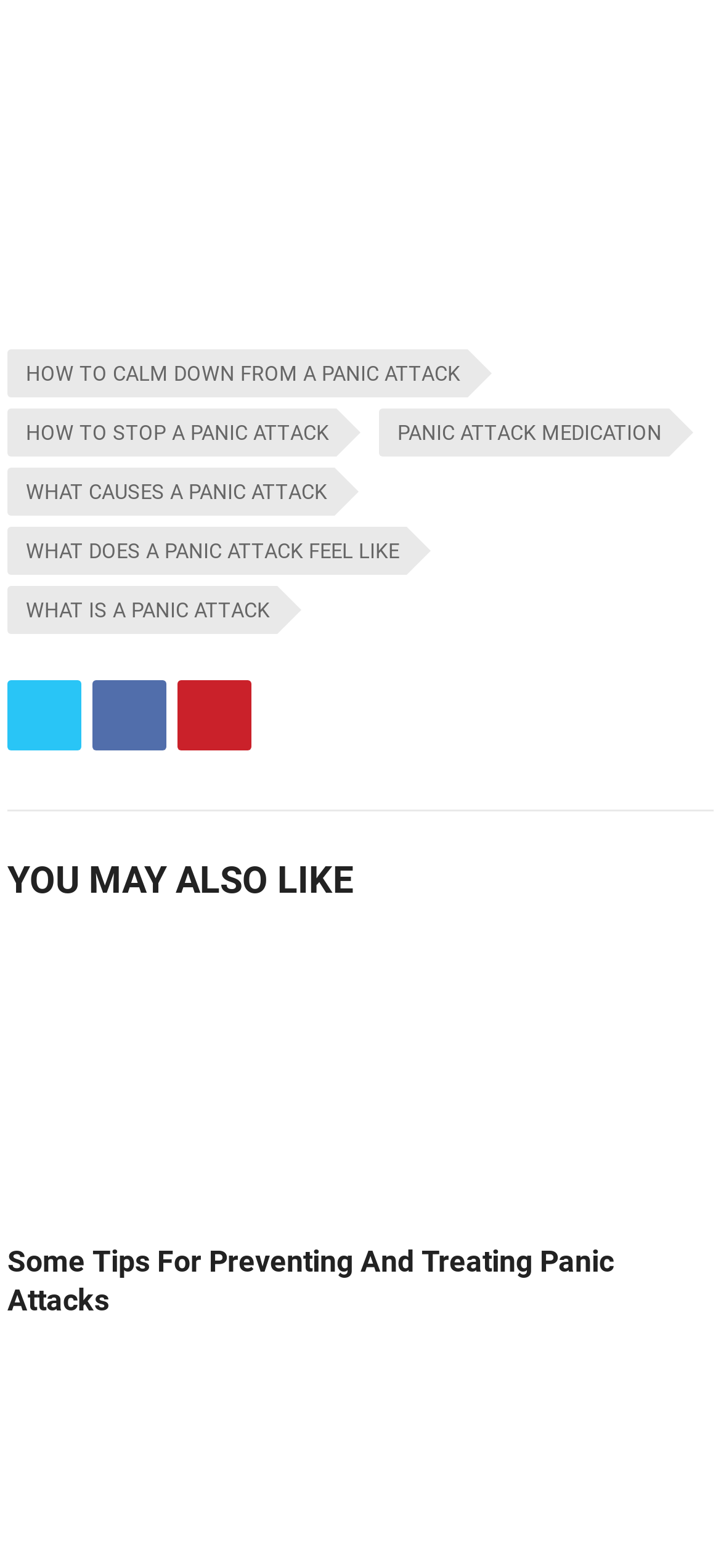What is the title of the recommended article? Look at the image and give a one-word or short phrase answer.

Some Tips For Preventing And Treating Panic Attacks